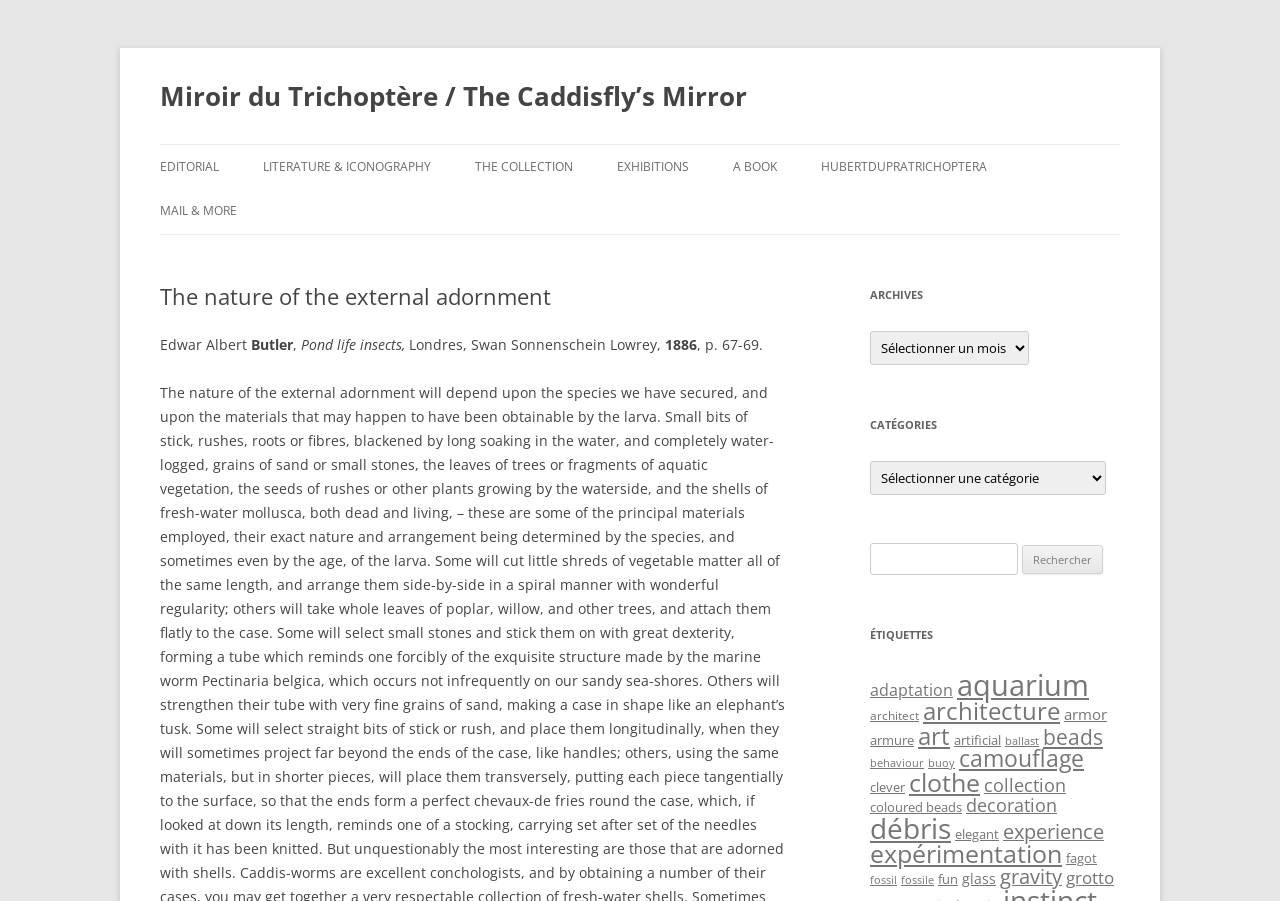Identify the bounding box coordinates for the UI element described as: "Dernières acquisitions / Last Purchases".

[0.371, 0.51, 0.527, 0.582]